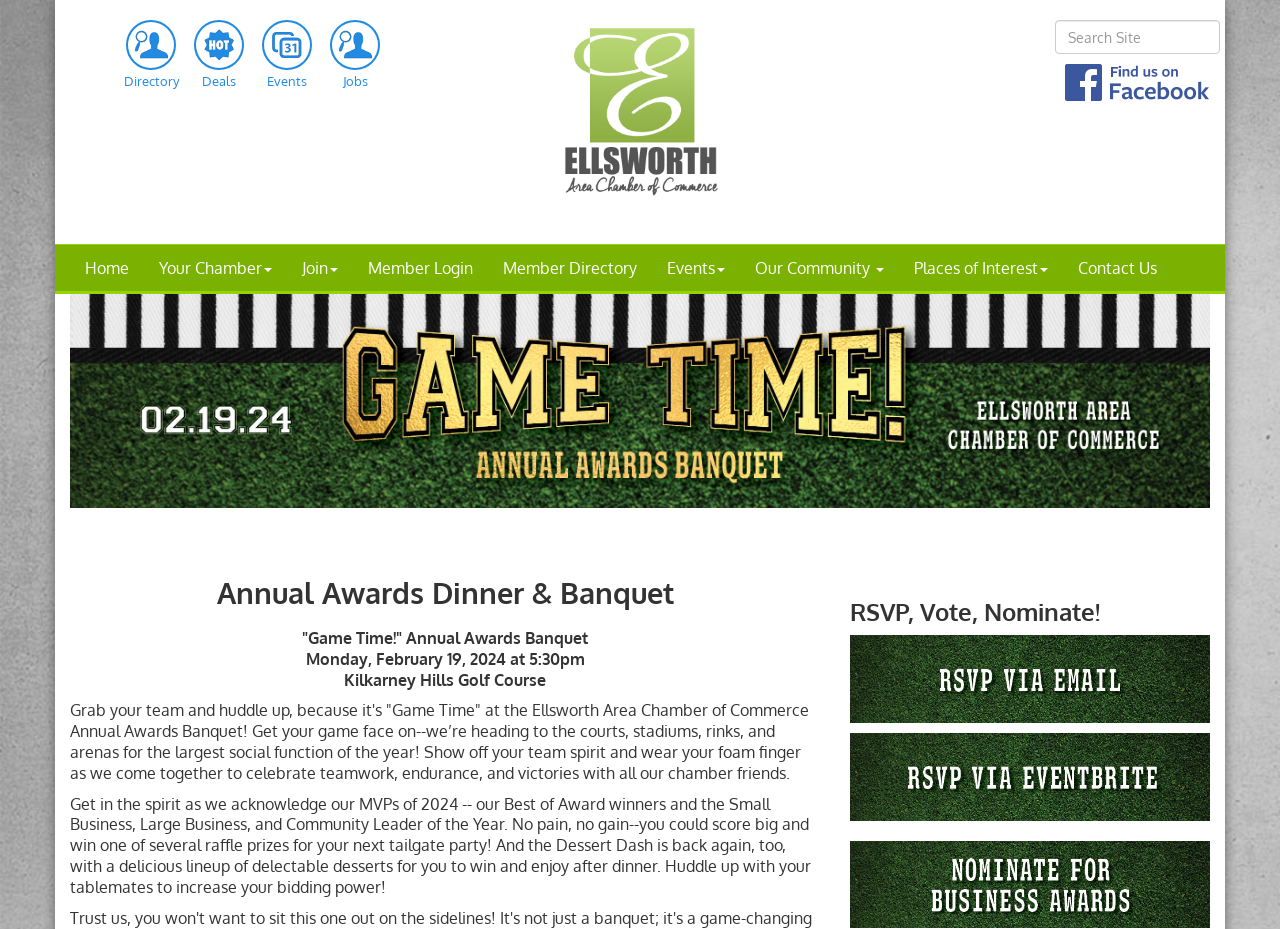Using the description: "Places of Interest", identify the bounding box of the corresponding UI element in the screenshot.

[0.702, 0.264, 0.83, 0.313]